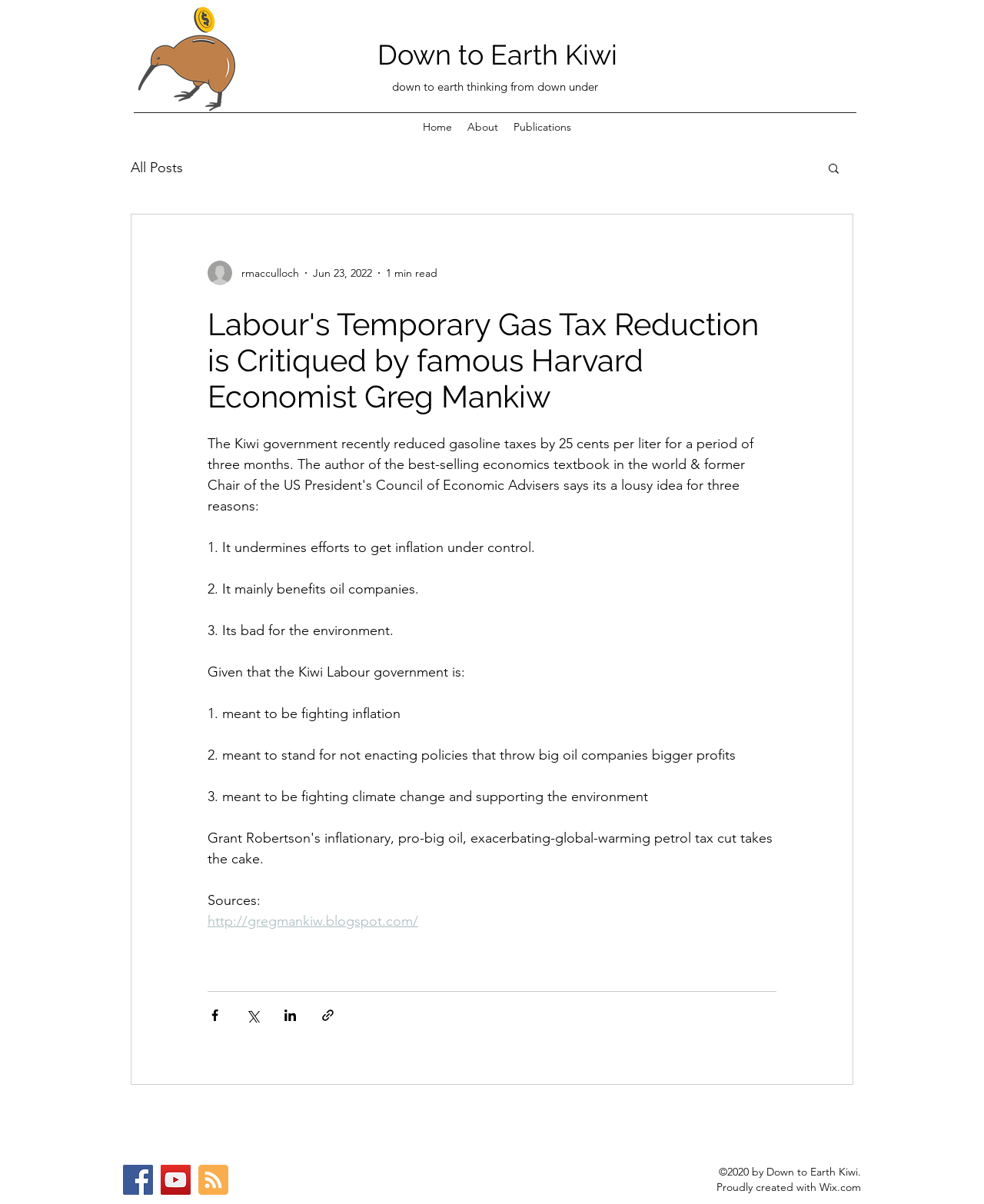Please provide a one-word or short phrase answer to the question:
What are the three criticisms of the gas tax reduction?

Inflation, oil companies, environment